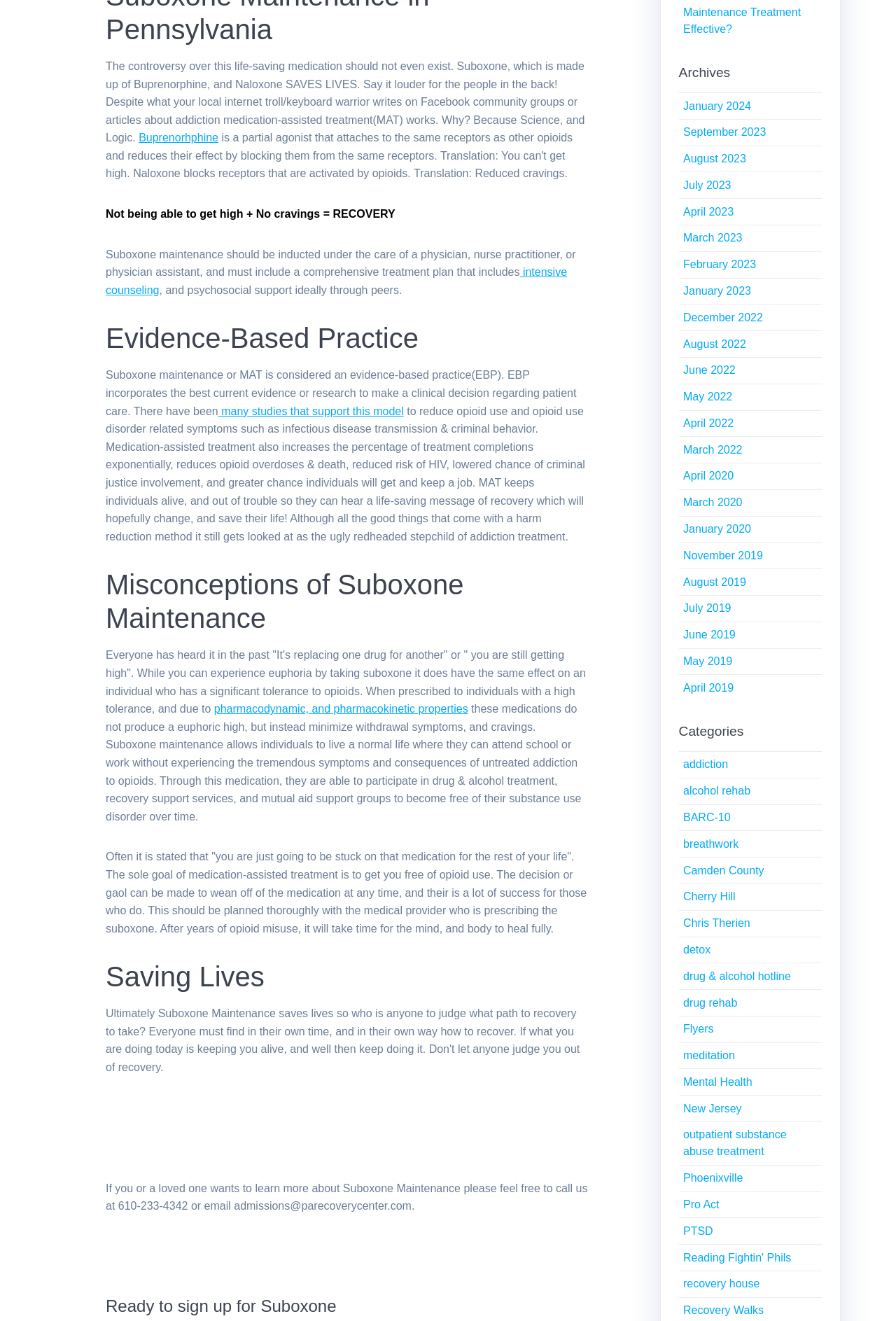Answer this question using a single word or a brief phrase:
How many comments are shown on this webpage?

2